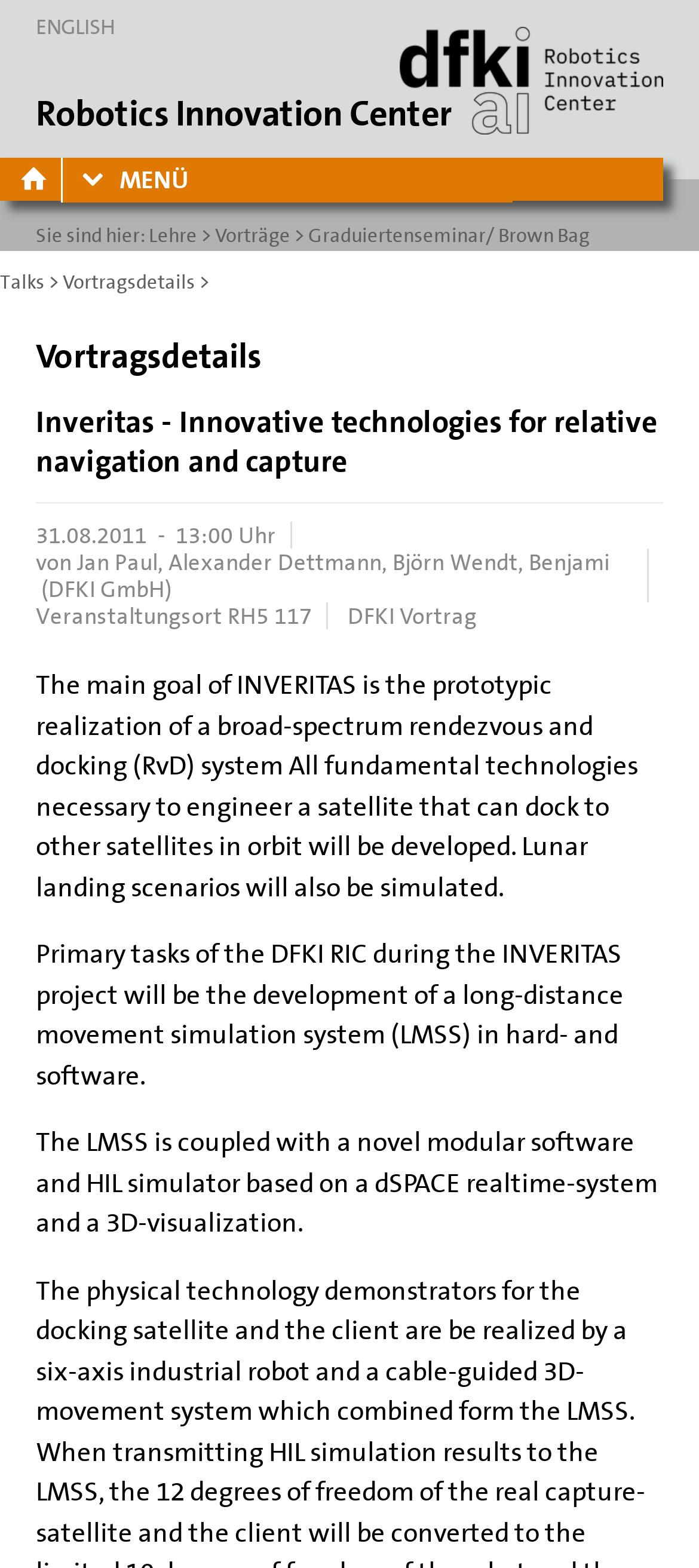Identify the bounding box of the UI element that matches this description: "Graduiertenseminar/ Brown Bag Talks".

[0.0, 0.142, 0.844, 0.189]